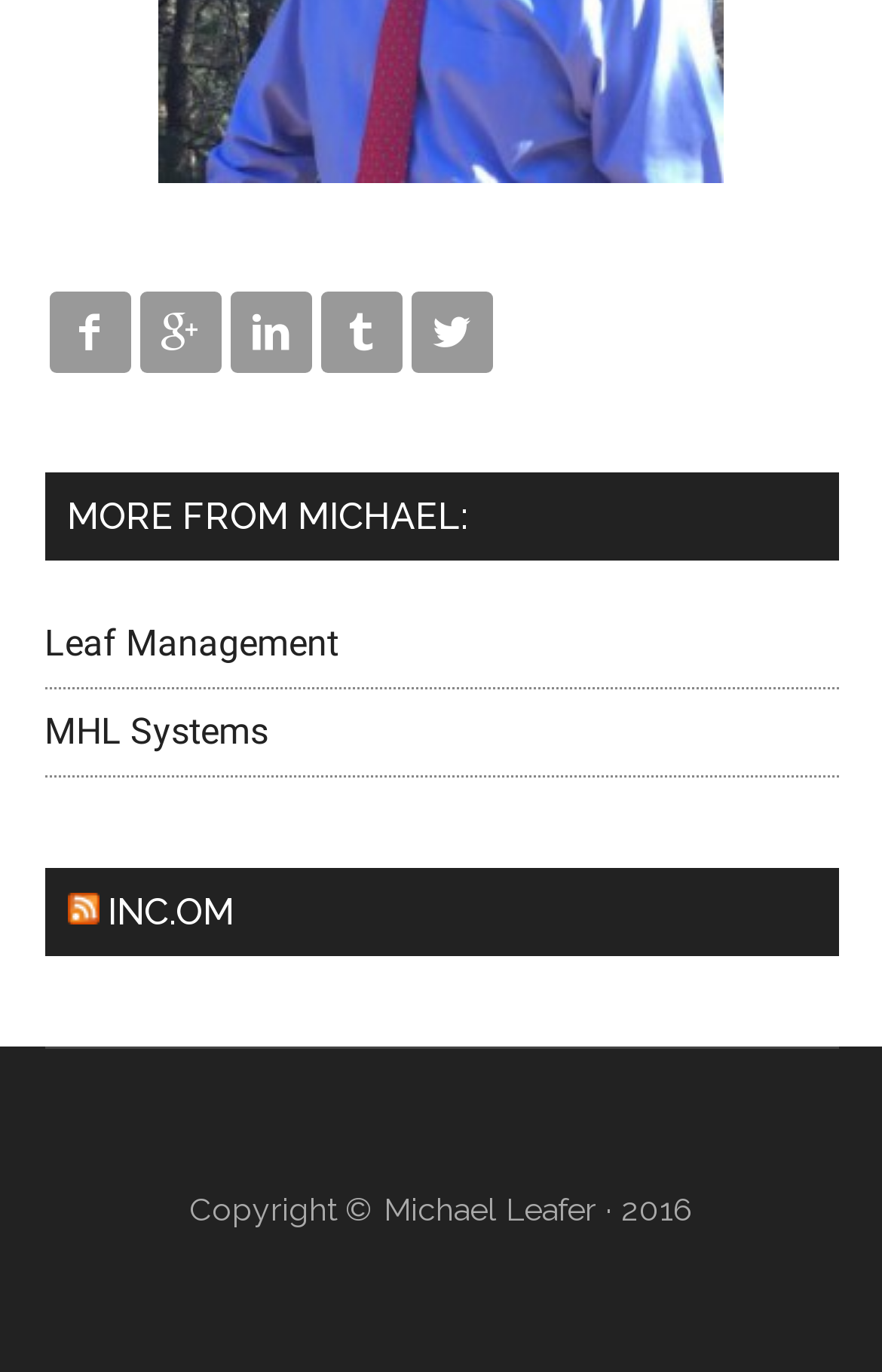Identify the bounding box of the UI component described as: "".

[0.158, 0.212, 0.25, 0.271]